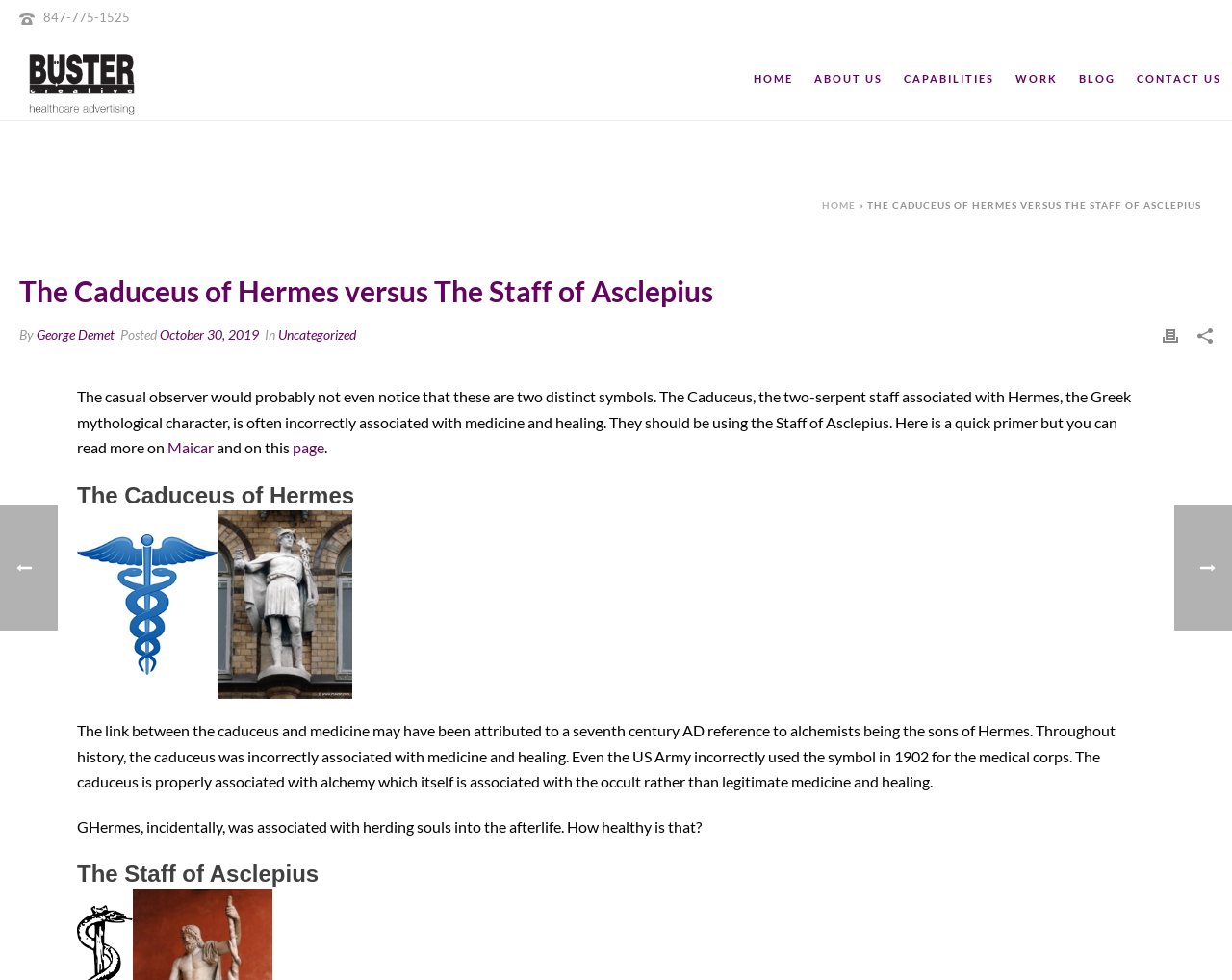Respond to the question with just a single word or phrase: 
Who wrote the article 'The Caduceus of Hermes versus The Staff of Asclepius'?

George Demet